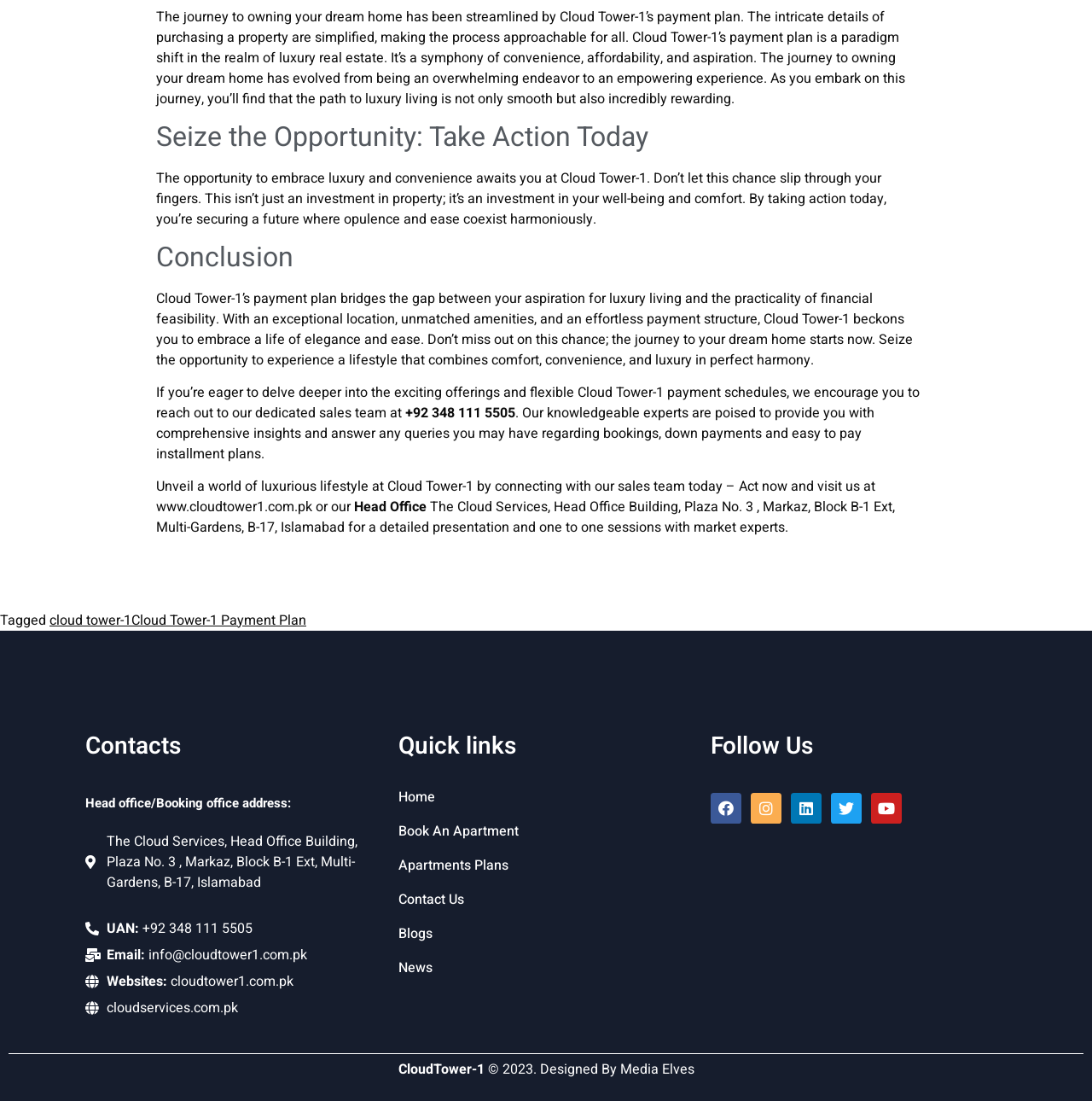Given the element description Book An Apartment, specify the bounding box coordinates of the corresponding UI element in the format (top-left x, top-left y, bottom-right x, bottom-right y). All values must be between 0 and 1.

[0.365, 0.739, 0.635, 0.77]